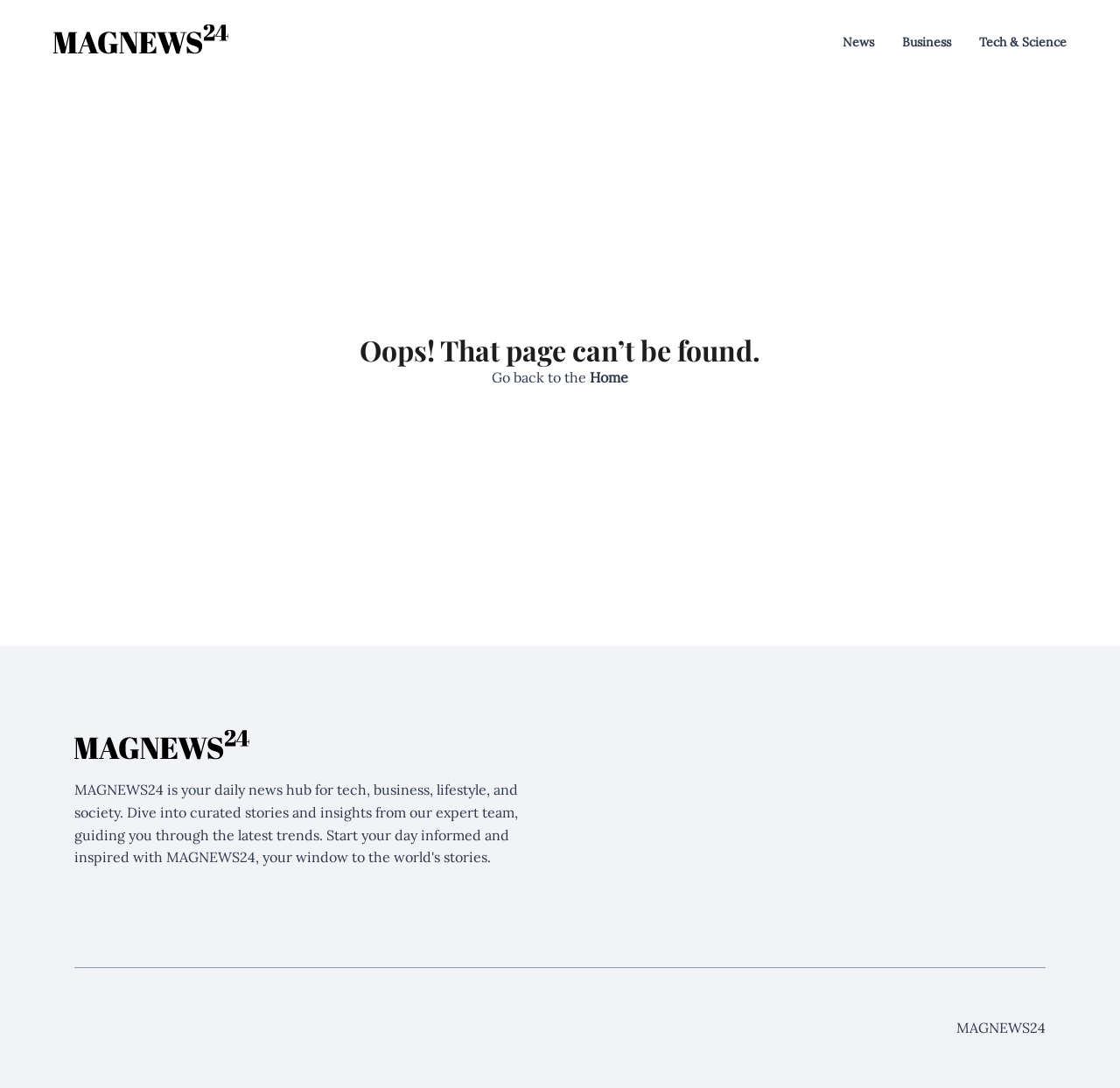Give a succinct answer to this question in a single word or phrase: 
What is the text of the header?

Oops! That page can’t be found.